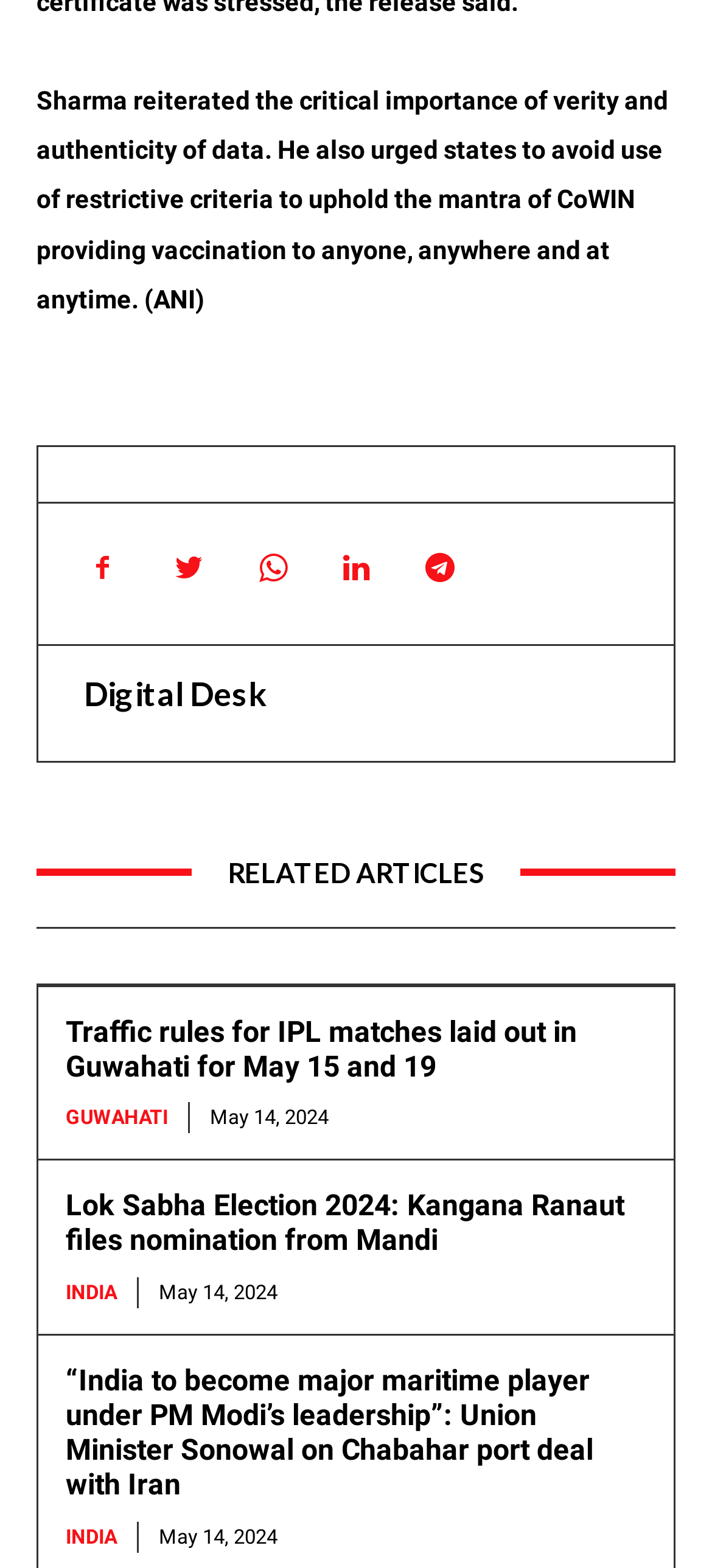Please look at the image and answer the question with a detailed explanation: How many social media links are there?

I counted the number of link elements with icons (represented by Unicode characters) at the top of the page, and there are five of them.